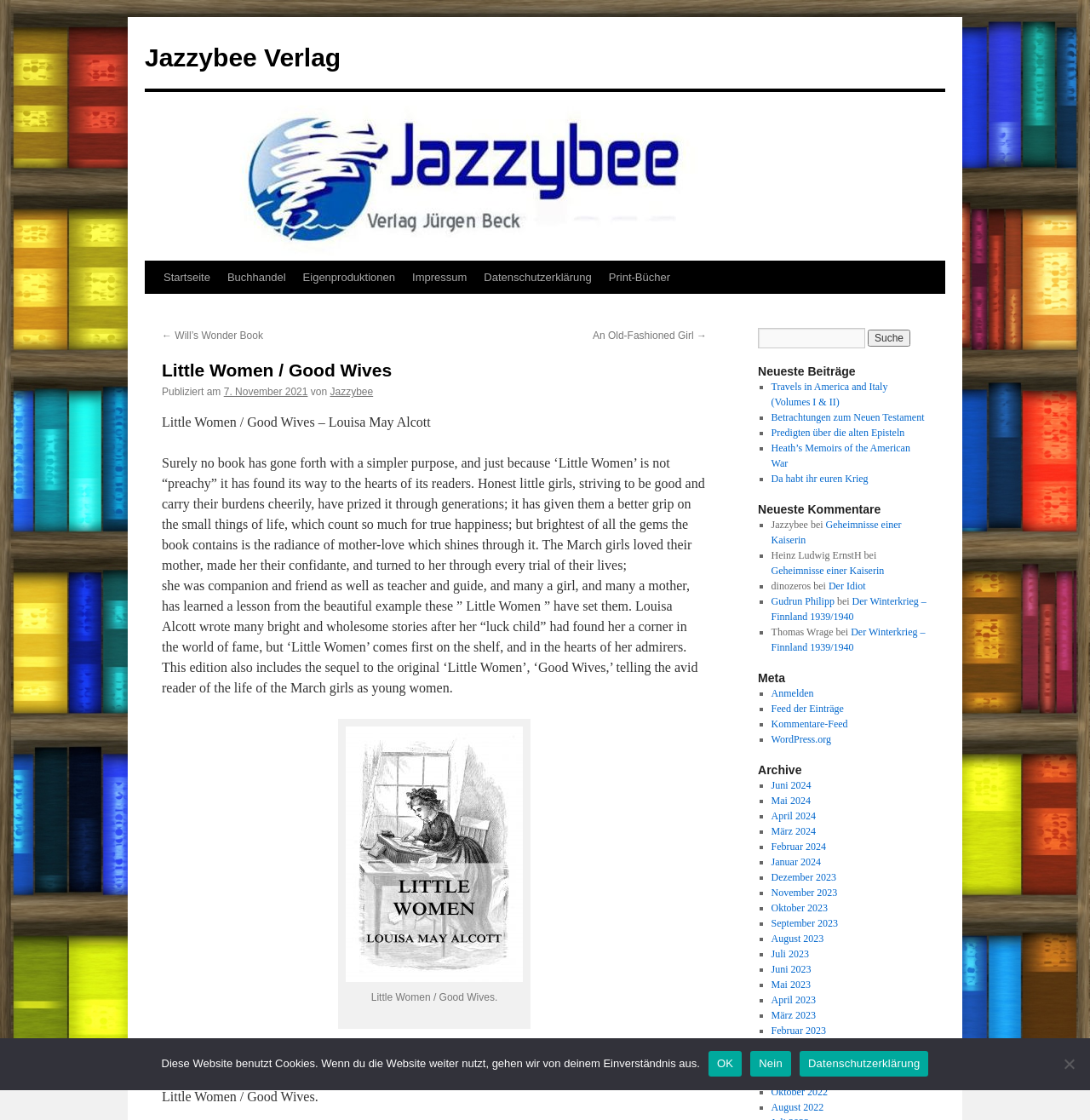Please identify the bounding box coordinates of the element's region that I should click in order to complete the following instruction: "Go to the start page". The bounding box coordinates consist of four float numbers between 0 and 1, i.e., [left, top, right, bottom].

[0.142, 0.233, 0.201, 0.262]